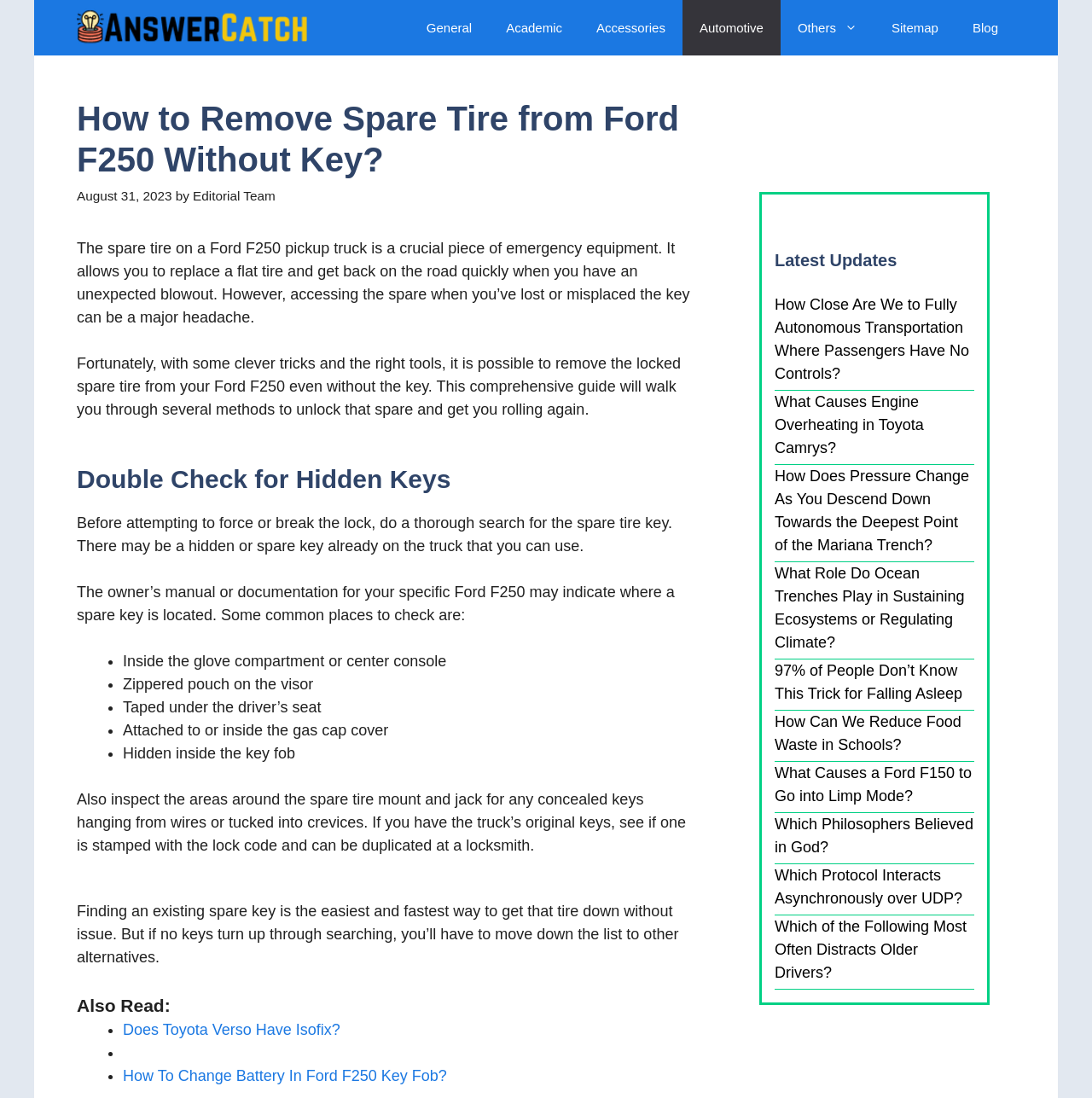Where can the spare key be hidden?
Refer to the image and give a detailed answer to the query.

The webpage suggests that the spare key may be hidden in various locations such as inside the glove compartment or center console, zippered pouch on the visor, taped under the driver’s seat, attached to or inside the gas cap cover, or hidden inside the key fob.